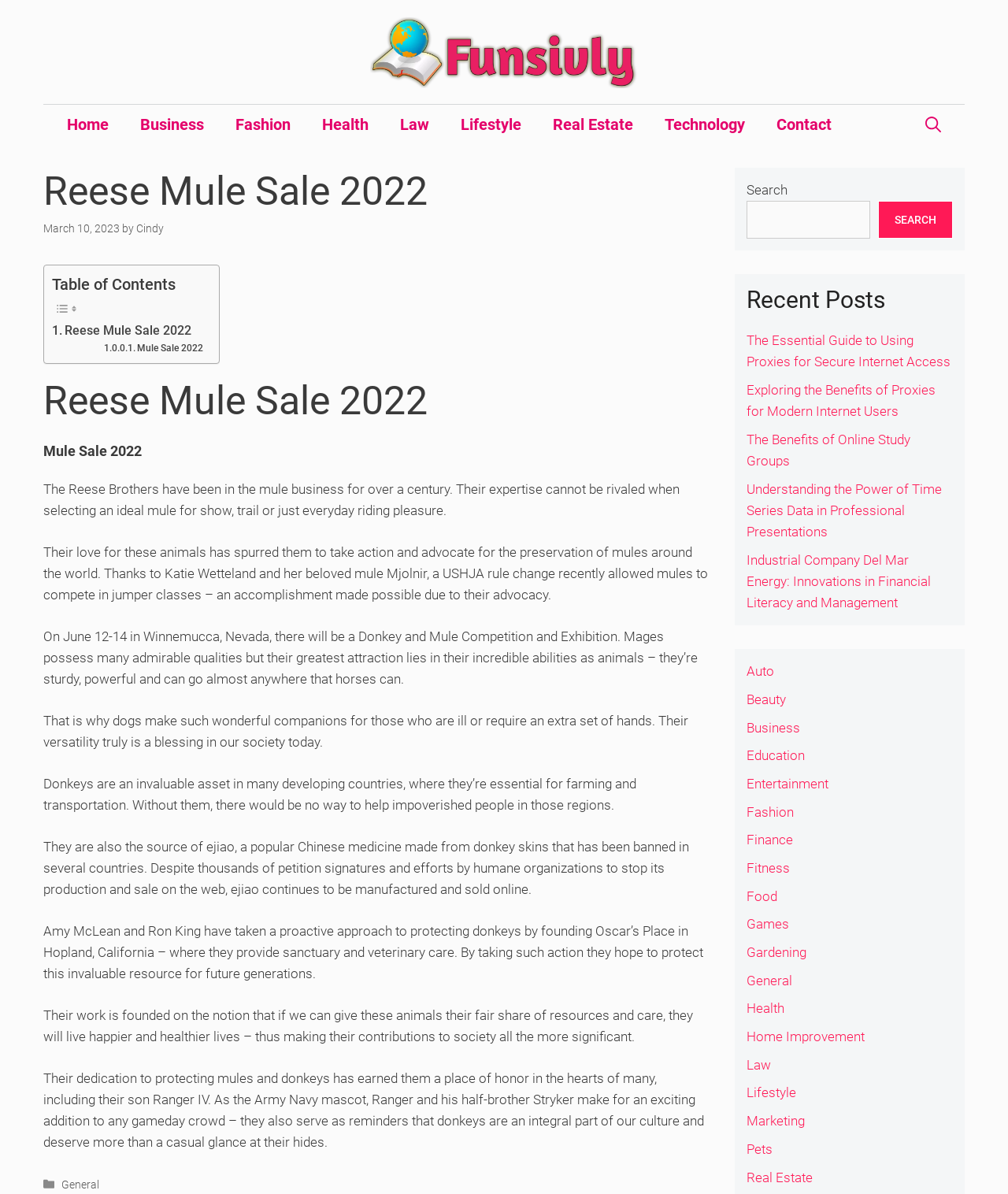Create a detailed summary of all the visual and textual information on the webpage.

The webpage is about Reese Mule Sale 2022, with a focus on the history and importance of mules. At the top, there is a banner with the site's name "Funsivly" and a navigation menu with various categories such as Home, Business, Fashion, and more. Below the navigation menu, there is a header section with the title "Reese Mule Sale 2022" and a time stamp "March 10, 2023". 

The main content of the webpage is divided into several sections. The first section provides an introduction to the Reese Brothers, who have been in the mule business for over a century, and their expertise in selecting ideal mules for various purposes. The following sections discuss the importance of mules and donkeys in different aspects of life, such as farming, transportation, and companionship. There are also mentions of advocacy efforts to protect mules and donkeys, as well as a Donkey and Mule Competition and Exhibition event.

On the right side of the webpage, there is a complementary section with a search bar and a list of recent posts, including links to various articles on different topics such as proxies, online study groups, and industrial companies. There are also links to various categories such as Auto, Beauty, Business, and more.

At the bottom of the webpage, there is a footer section with a category list and a link to the "General" category. Overall, the webpage provides a wealth of information about mules and donkeys, as well as related topics and events.